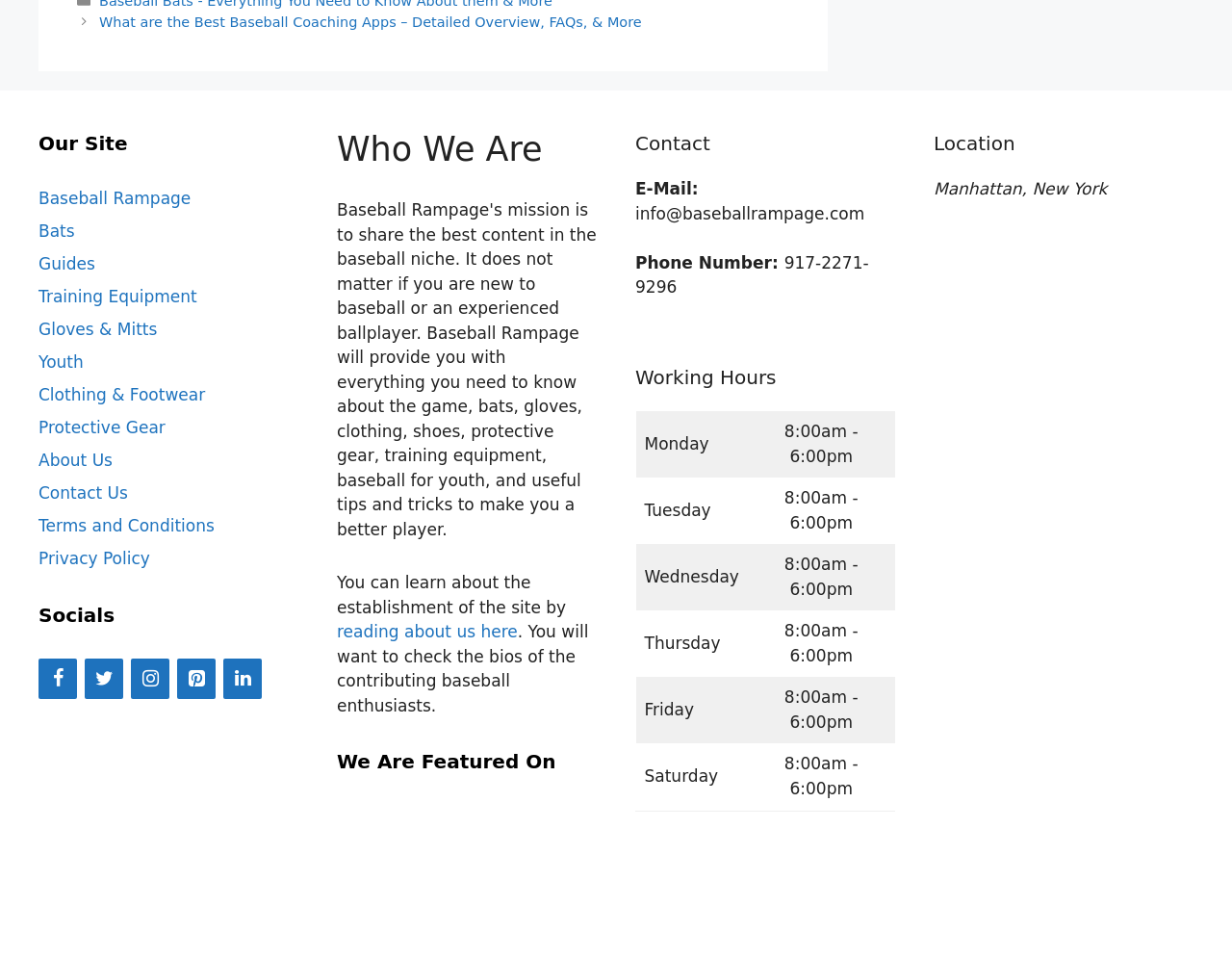What is the purpose of the 'About Us' link?
Provide a comprehensive and detailed answer to the question.

The 'About Us' link is located in the navigation menu, and based on its position and the surrounding links, I can infer that the purpose of this link is to provide information about the website owners or administrators, such as their background, mission, or team members.